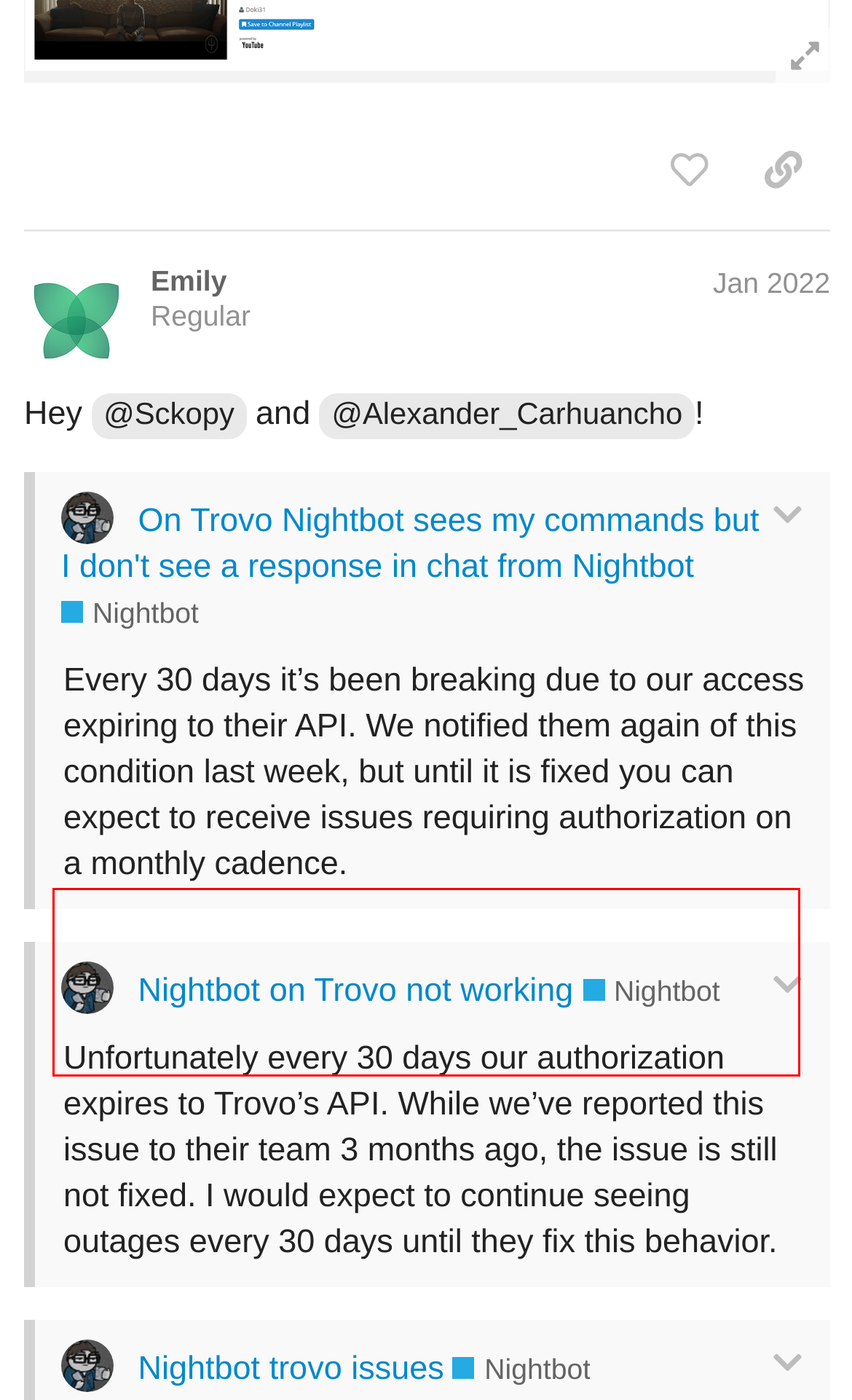Please analyze the provided webpage screenshot and perform OCR to extract the text content from the red rectangle bounding box.

Your feedback is invaluable to us as we strive to improve our services continuously. If you have any questions or concerns about these updates, please don’t hesitate to reach out to our support team.